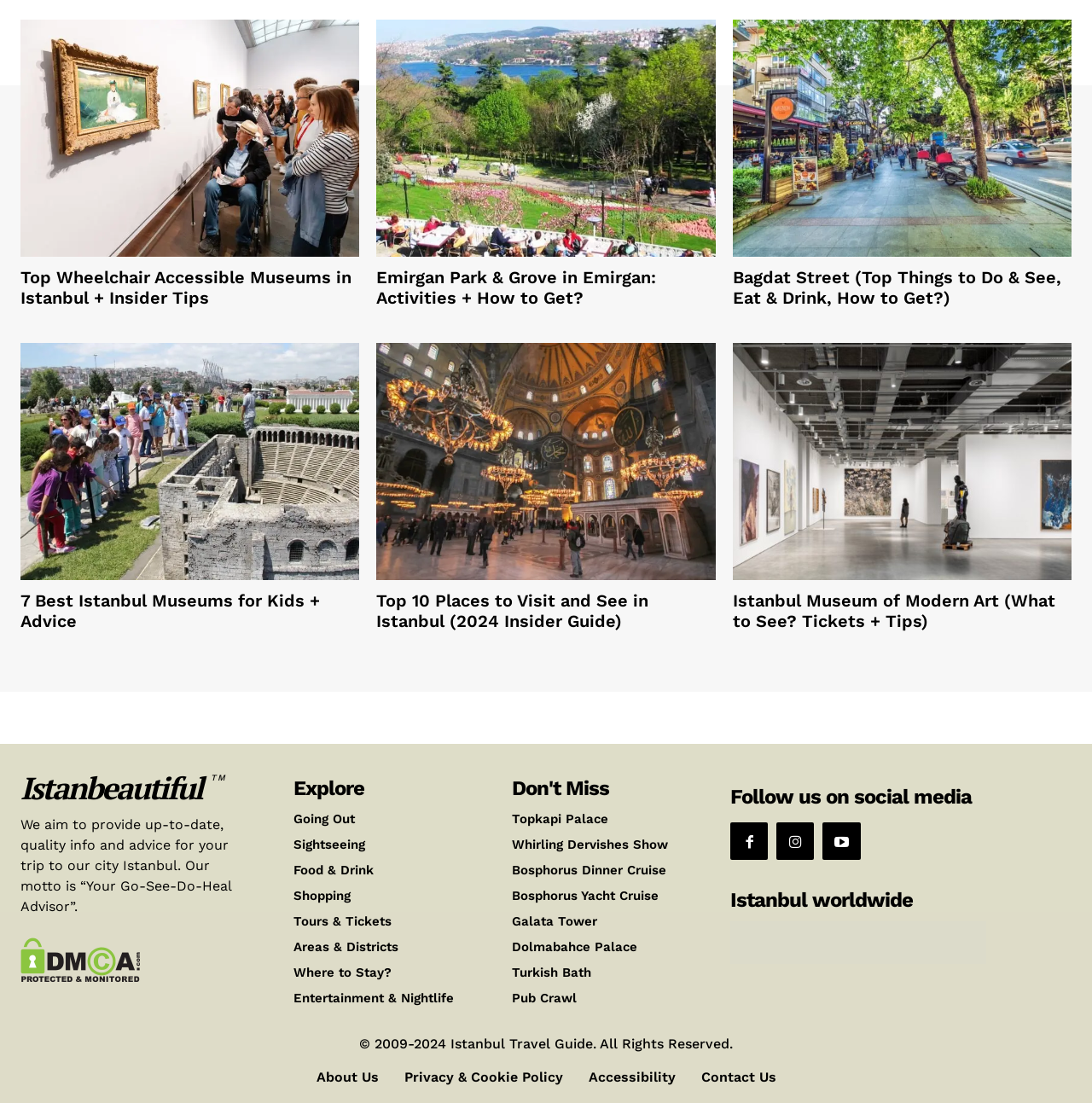What is the name of the website?
Please provide a detailed and comprehensive answer to the question.

The name of the website can be found at the top of the webpage, where it says 'Istanbeautiful TM'.